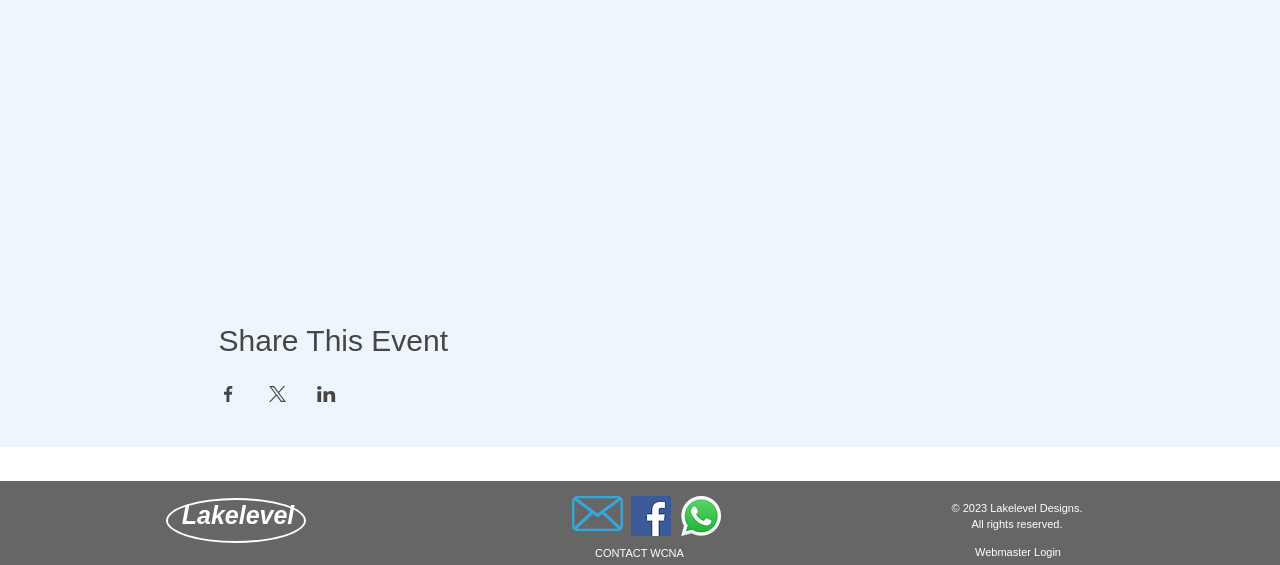Utilize the details in the image to thoroughly answer the following question: What is the event sharing platform?

The webpage has a section with the heading 'Share This Event' which contains links to share the event on Facebook, X, and LinkedIn, indicating that these are the event sharing platforms available.